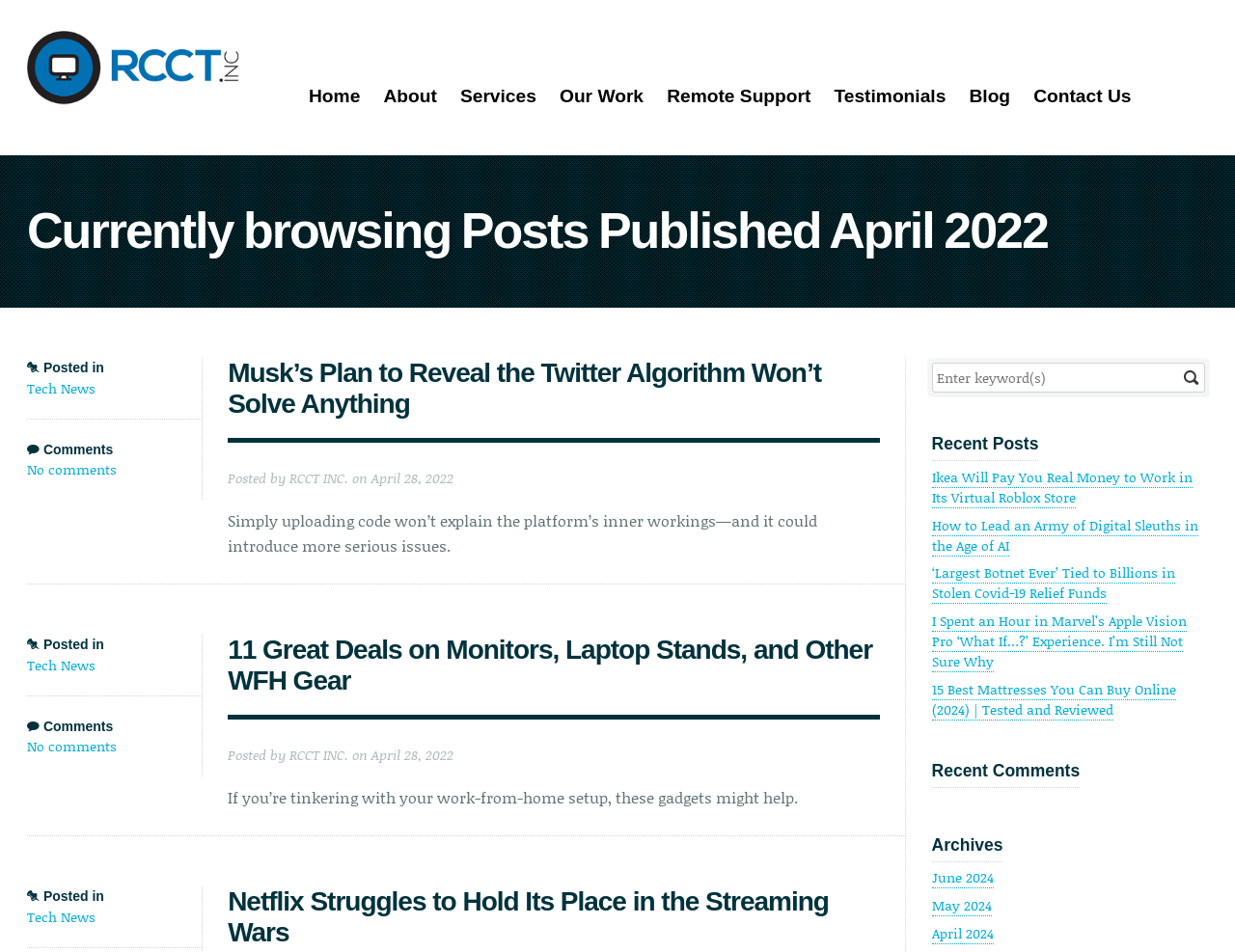What is the title of the section that lists 'Ikea Will Pay You Real Money to Work in Its Virtual Roblox Store'?
Using the visual information from the image, give a one-word or short-phrase answer.

Recent Posts